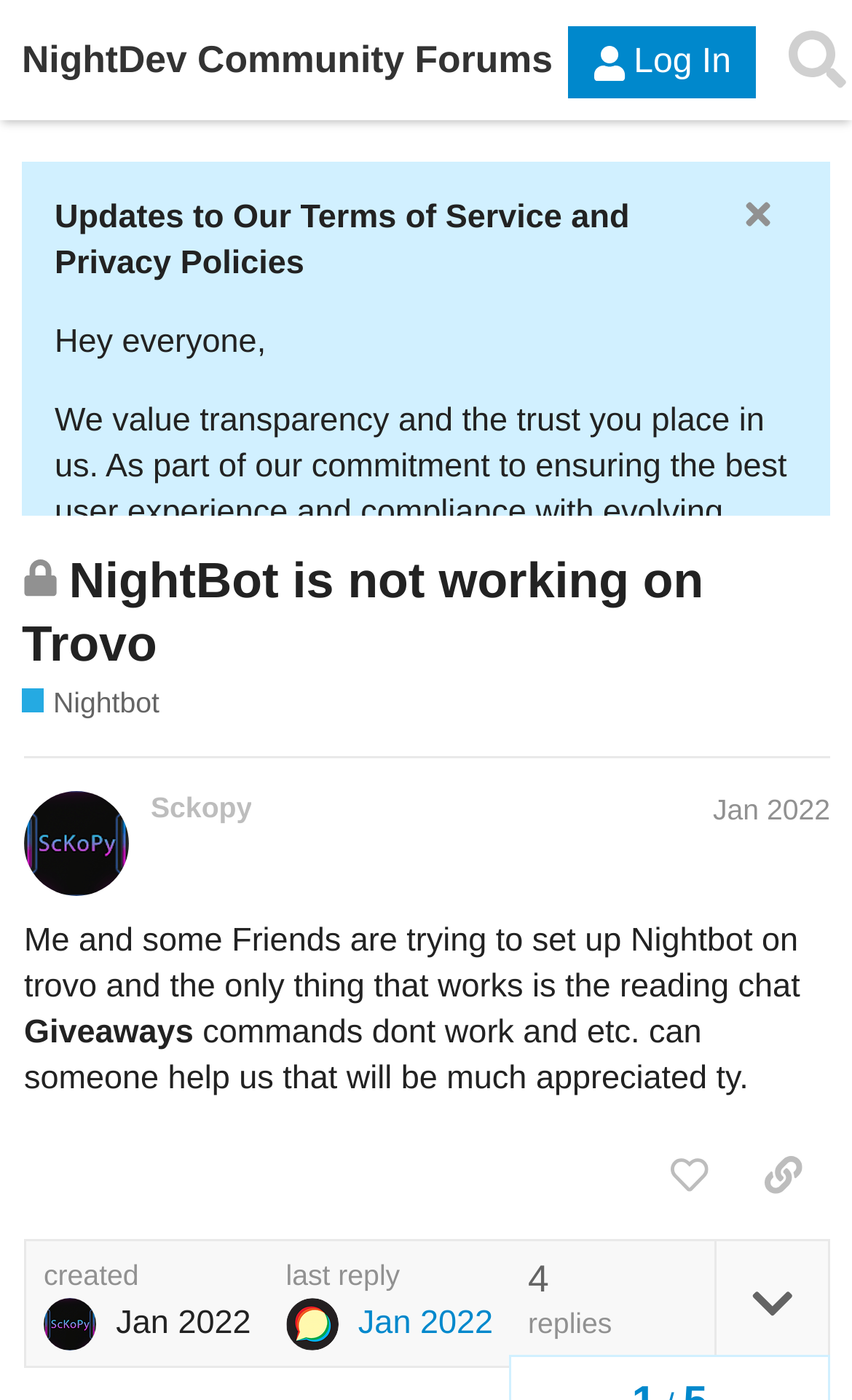Pinpoint the bounding box coordinates of the clickable area needed to execute the instruction: "Copy a link to this post to clipboard". The coordinates should be specified as four float numbers between 0 and 1, i.e., [left, top, right, bottom].

[0.864, 0.81, 0.974, 0.87]